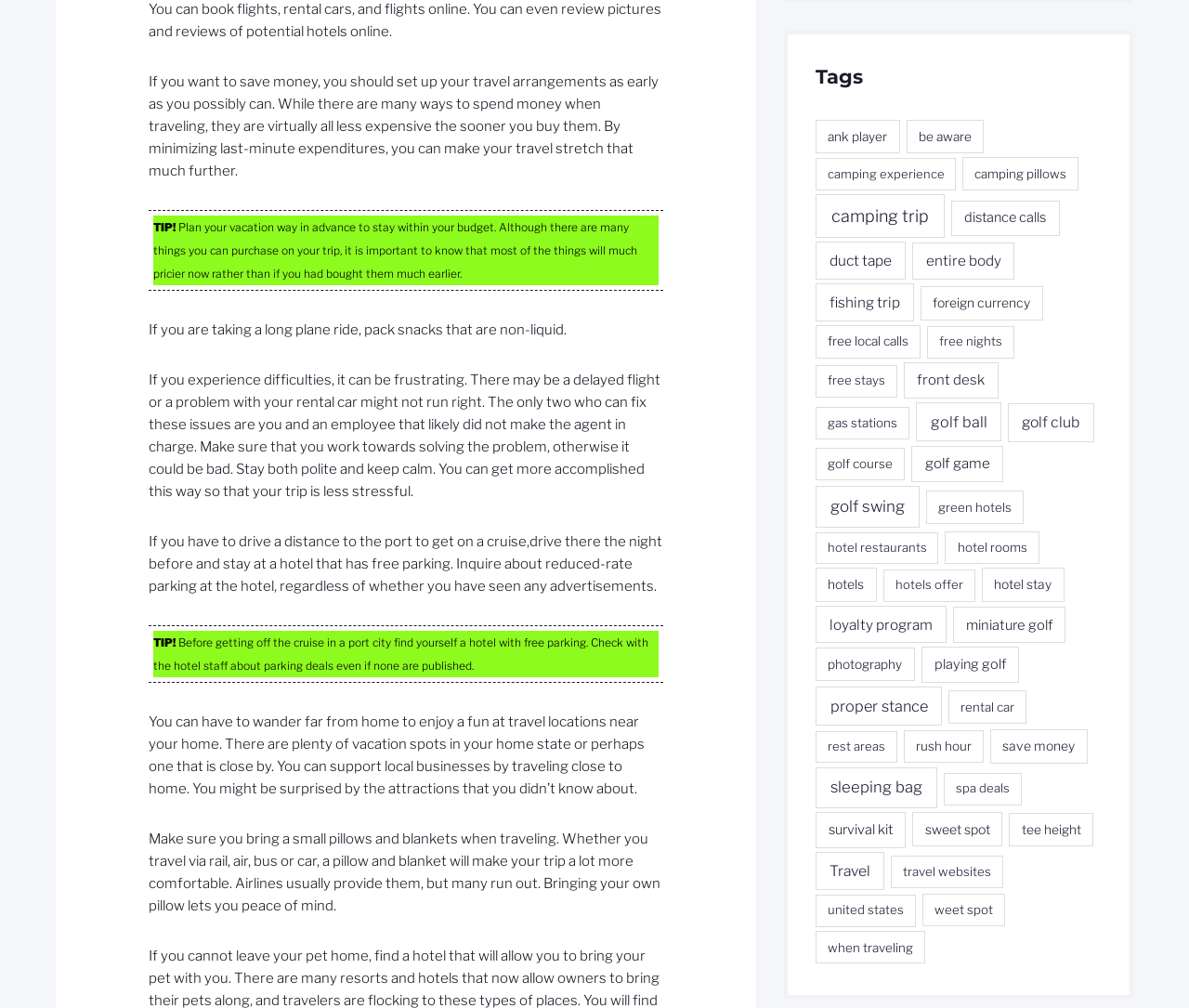What is the advantage of staying at a hotel with free parking?
Refer to the image and give a detailed answer to the query.

The webpage suggests that staying at a hotel with free parking can help save money. This is implied in the text 'Inquire about reduced-rate parking at the hotel, regardless of whether you have seen any advertisements.' which suggests that hotels with free parking can offer cost savings.